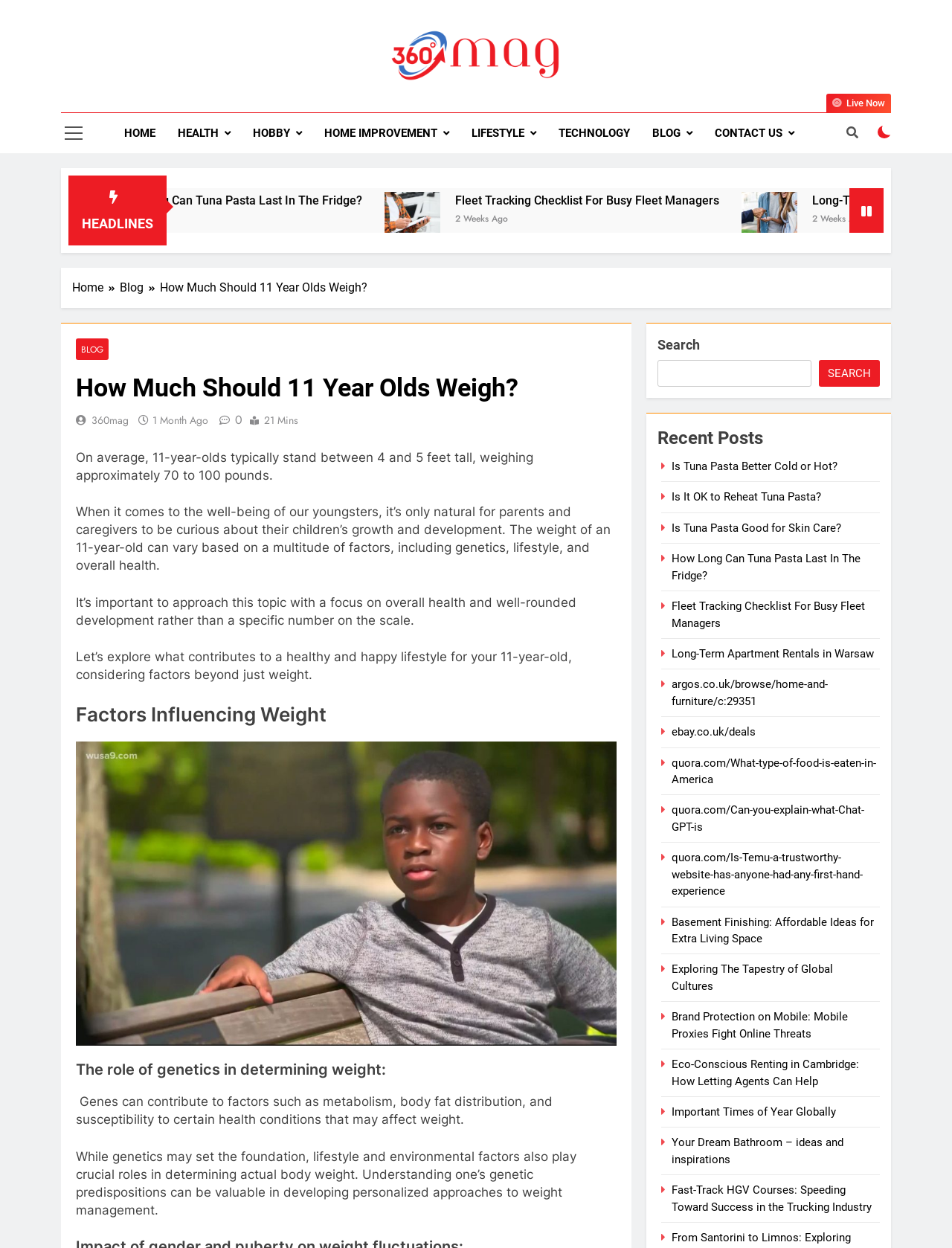What is the topic of the main article?
Please give a detailed answer to the question using the information shown in the image.

I determined the answer by reading the heading and the text of the main article, which discusses the weight of 11-year-old children.